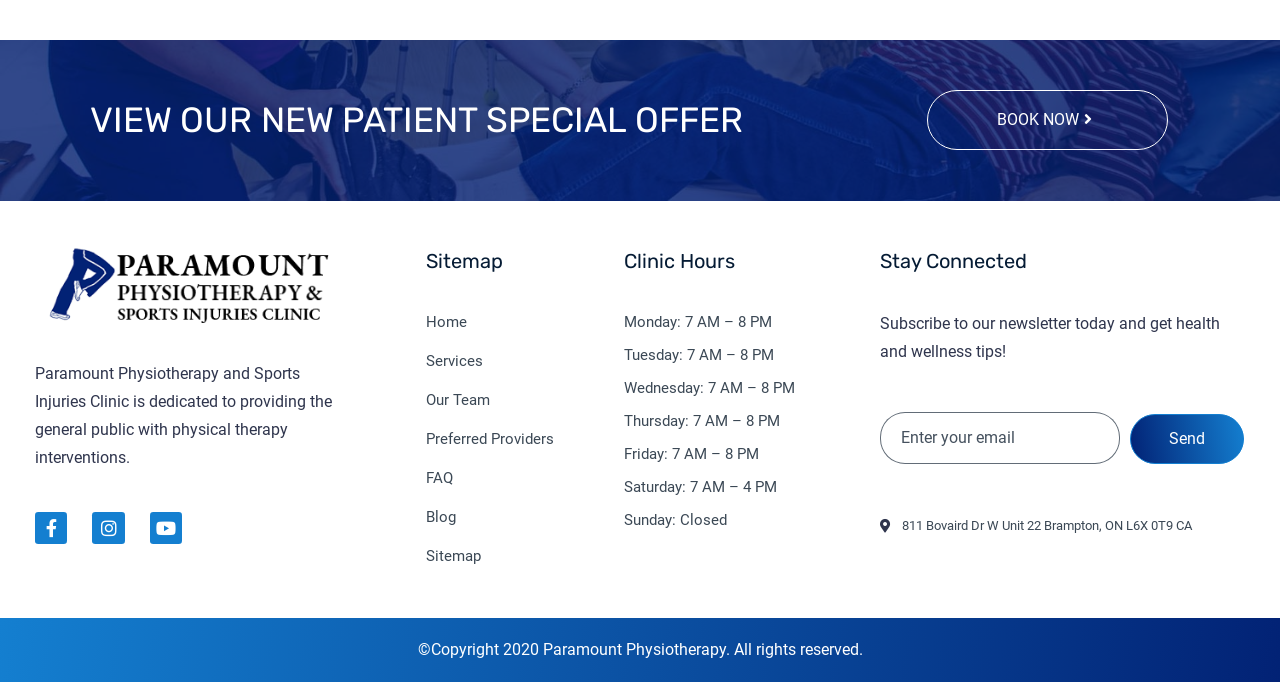Determine the bounding box coordinates of the section I need to click to execute the following instruction: "Book an appointment". Provide the coordinates as four float numbers between 0 and 1, i.e., [left, top, right, bottom].

[0.724, 0.131, 0.912, 0.219]